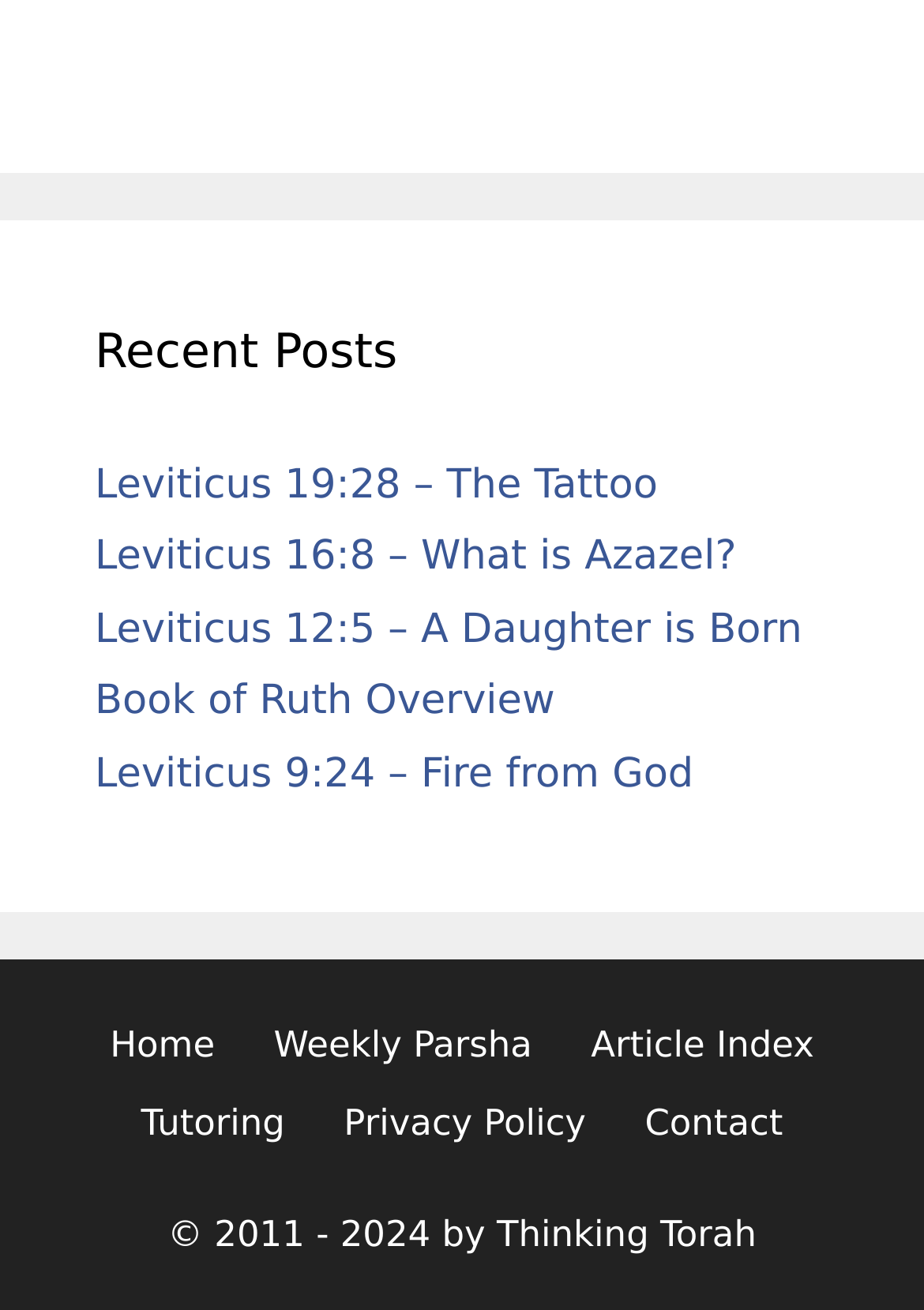Given the element description, predict the bounding box coordinates in the format (top-left x, top-left y, bottom-right x, bottom-right y), using floating point numbers between 0 and 1: Privacy Policy

[0.372, 0.84, 0.634, 0.873]